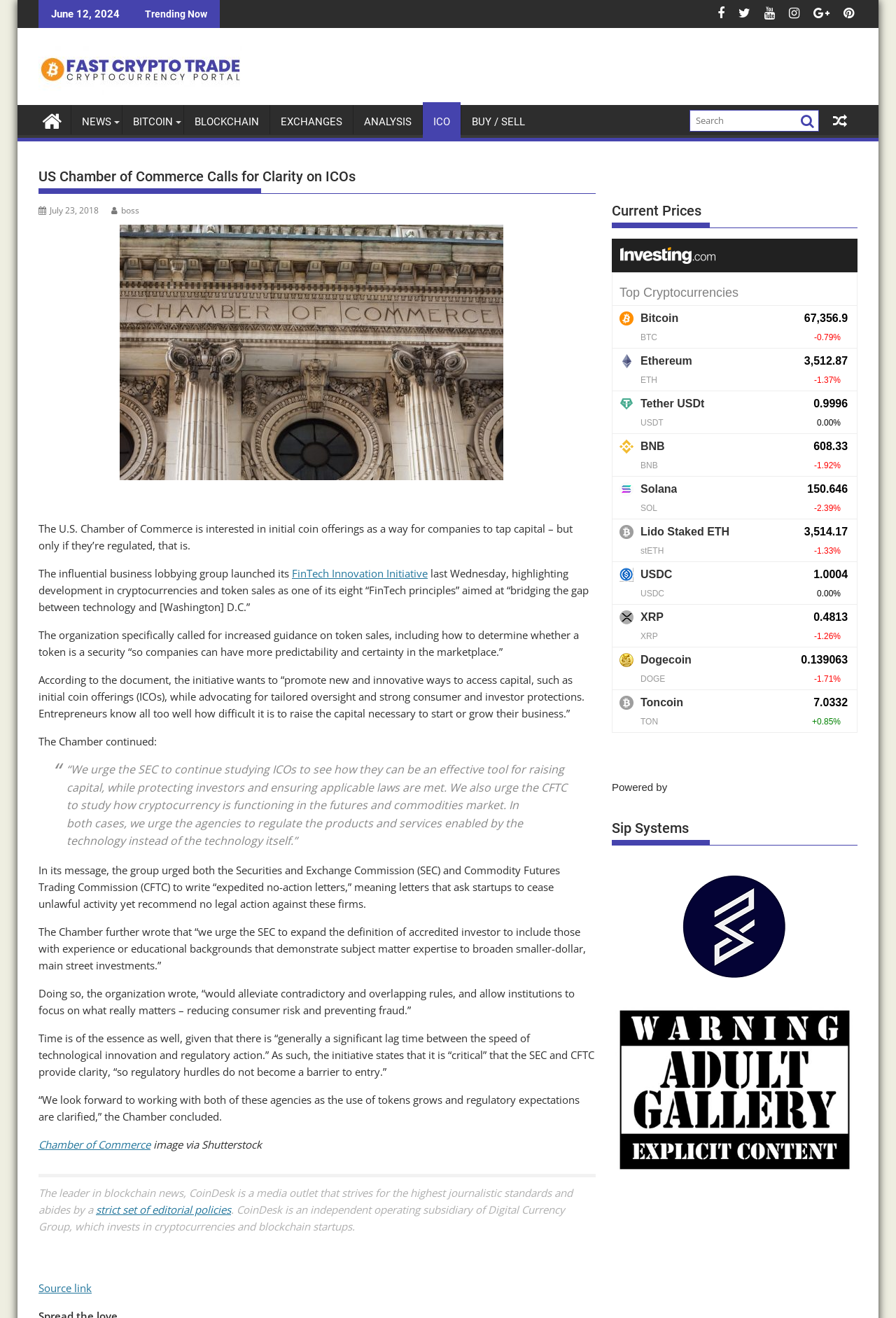Identify the bounding box of the UI component described as: "strict set of editorial policies".

[0.107, 0.912, 0.258, 0.923]